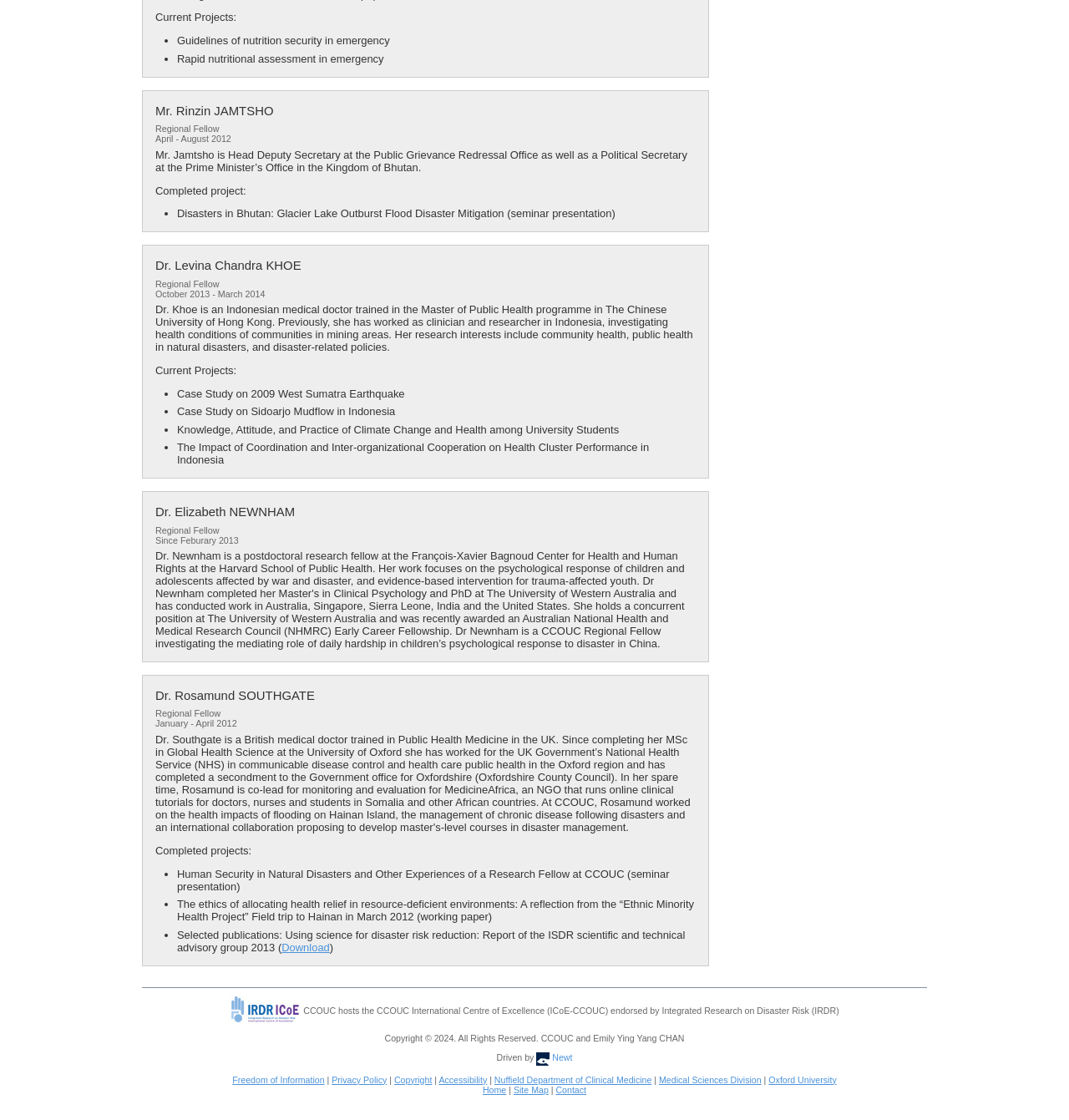Determine the bounding box for the UI element as described: "Freedom of Information". The coordinates should be represented as four float numbers between 0 and 1, formatted as [left, top, right, bottom].

[0.217, 0.959, 0.304, 0.968]